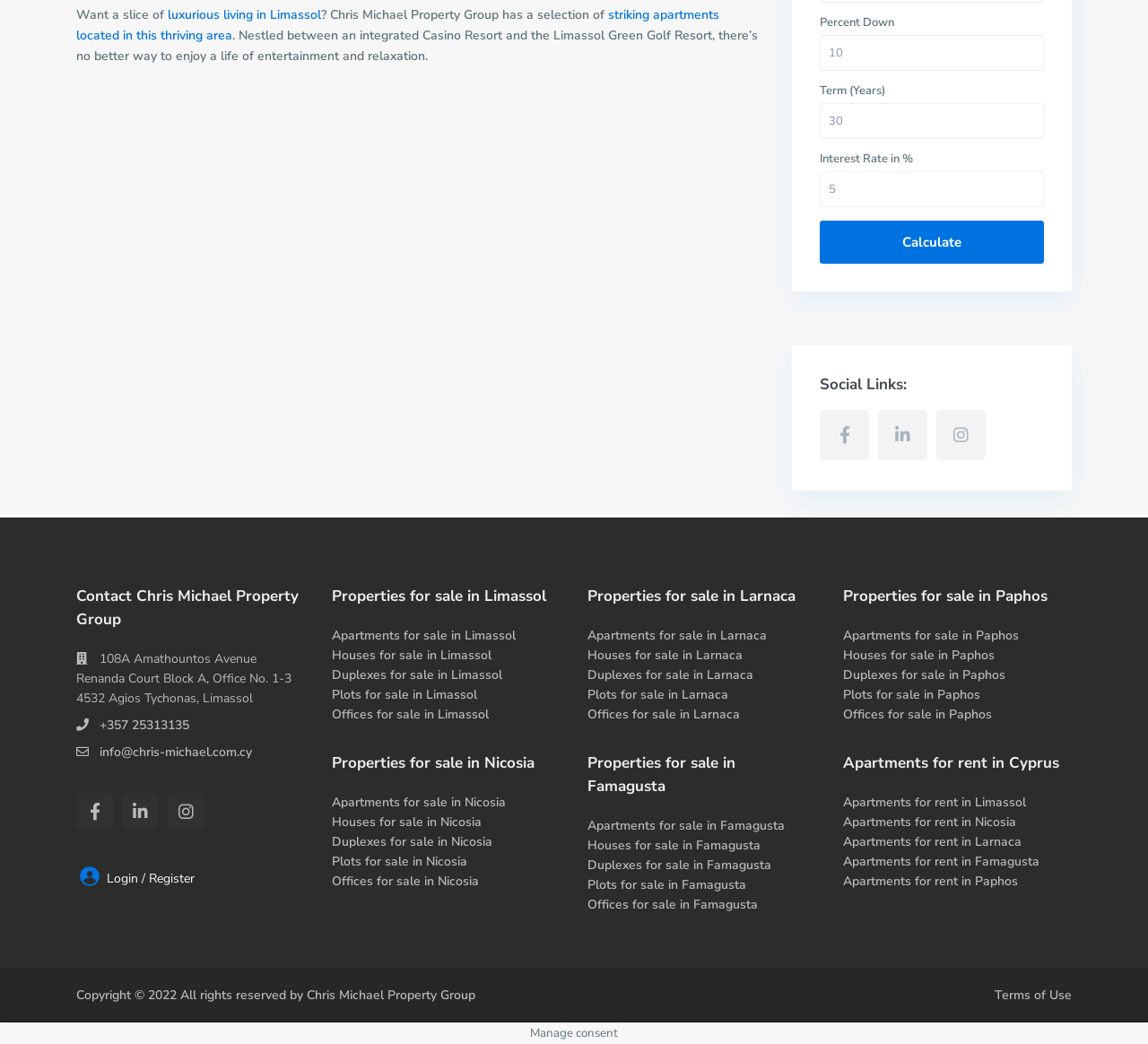Determine the bounding box coordinates (top-left x, top-left y, bottom-right x, bottom-right y) of the UI element described in the following text: +357 25313135

[0.087, 0.687, 0.165, 0.703]